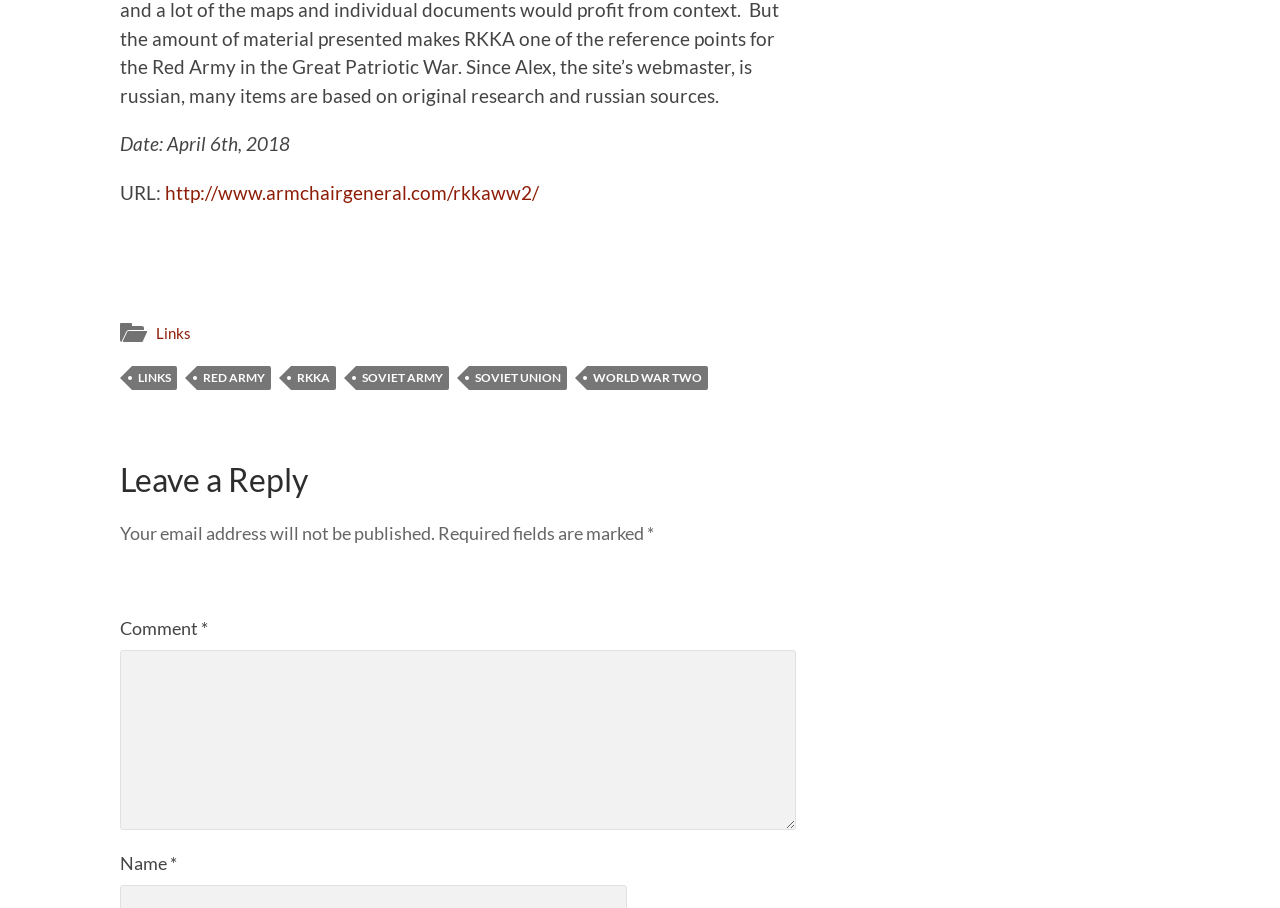Find the bounding box coordinates for the element that must be clicked to complete the instruction: "Click the link to RED ARMY". The coordinates should be four float numbers between 0 and 1, indicated as [left, top, right, bottom].

[0.154, 0.403, 0.212, 0.429]